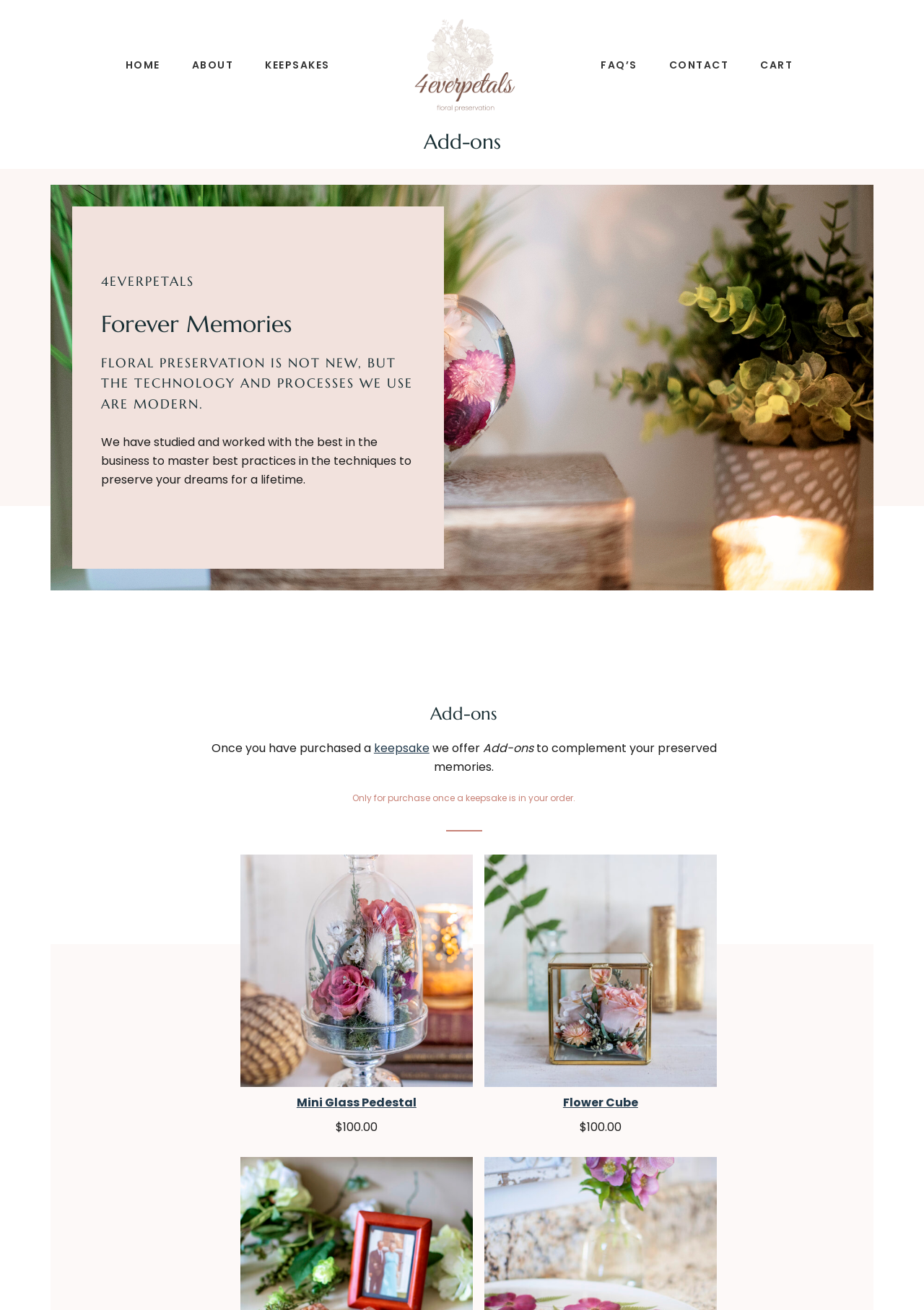Determine the bounding box coordinates of the UI element that matches the following description: "about". The coordinates should be four float numbers between 0 and 1 in the format [left, top, right, bottom].

[0.192, 0.041, 0.268, 0.058]